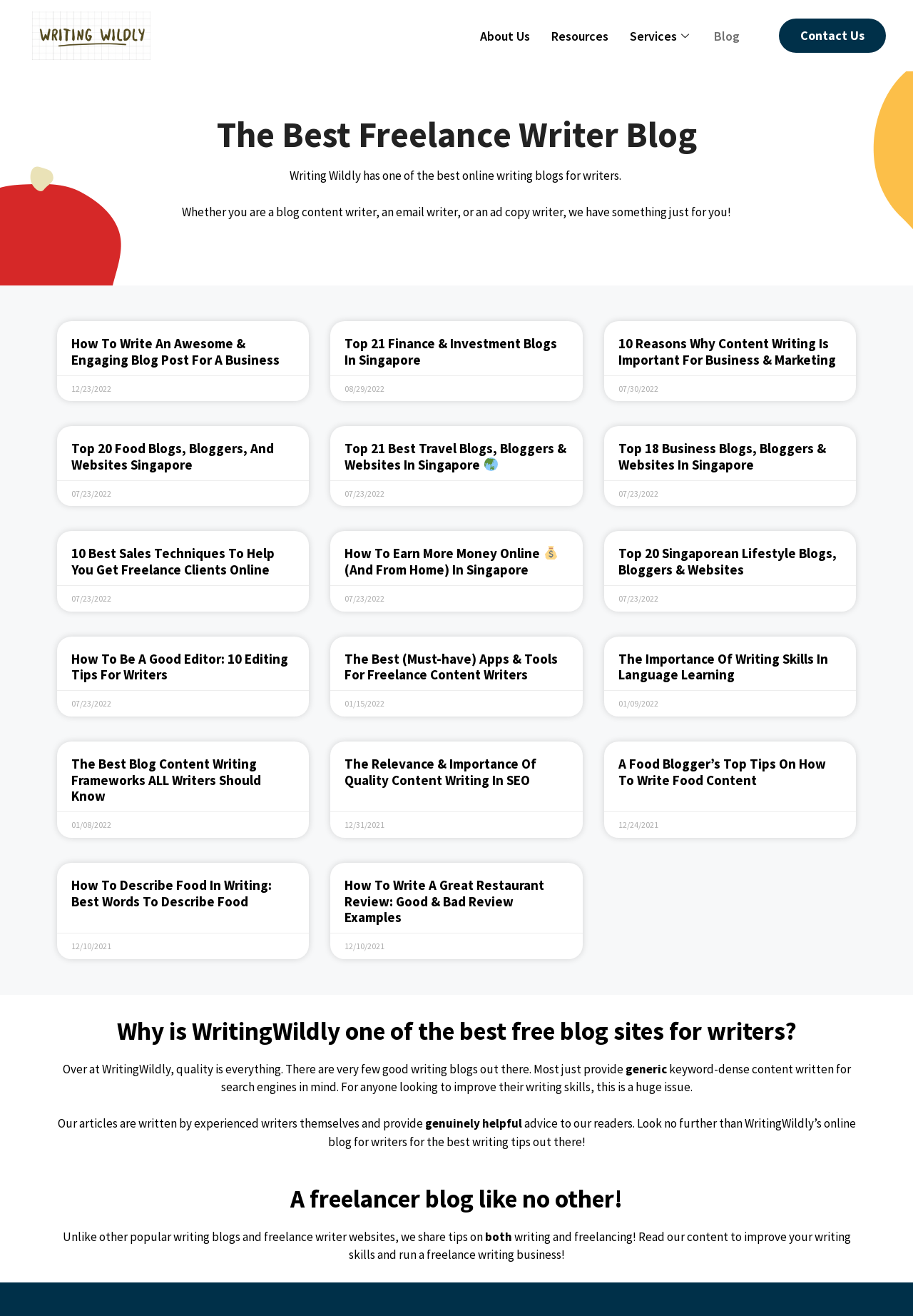Specify the bounding box coordinates of the element's area that should be clicked to execute the given instruction: "Click on 'About Us'". The coordinates should be four float numbers between 0 and 1, i.e., [left, top, right, bottom].

[0.514, 0.005, 0.592, 0.049]